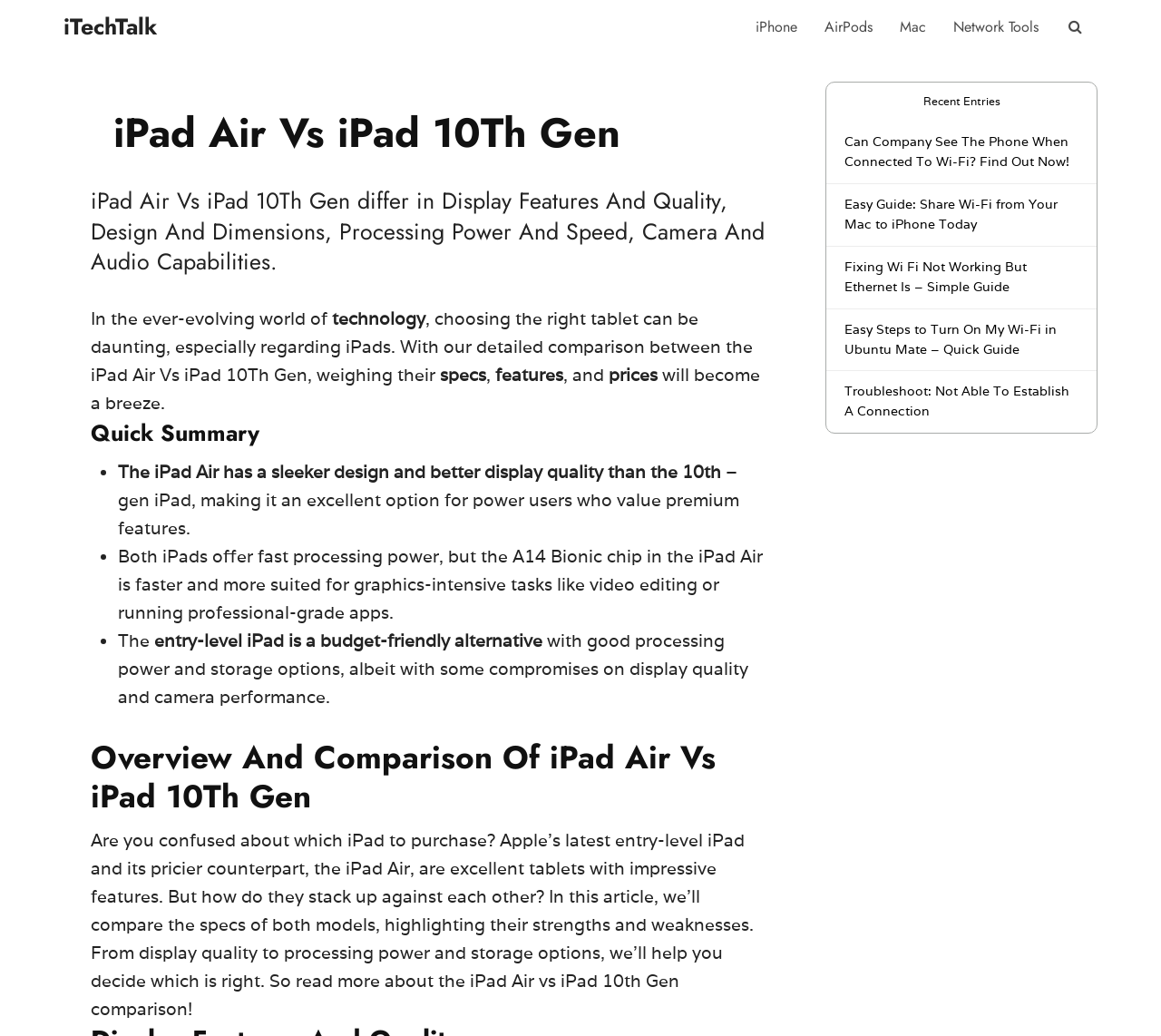Show the bounding box coordinates of the element that should be clicked to complete the task: "Check the Quick Summary".

[0.078, 0.403, 0.664, 0.433]